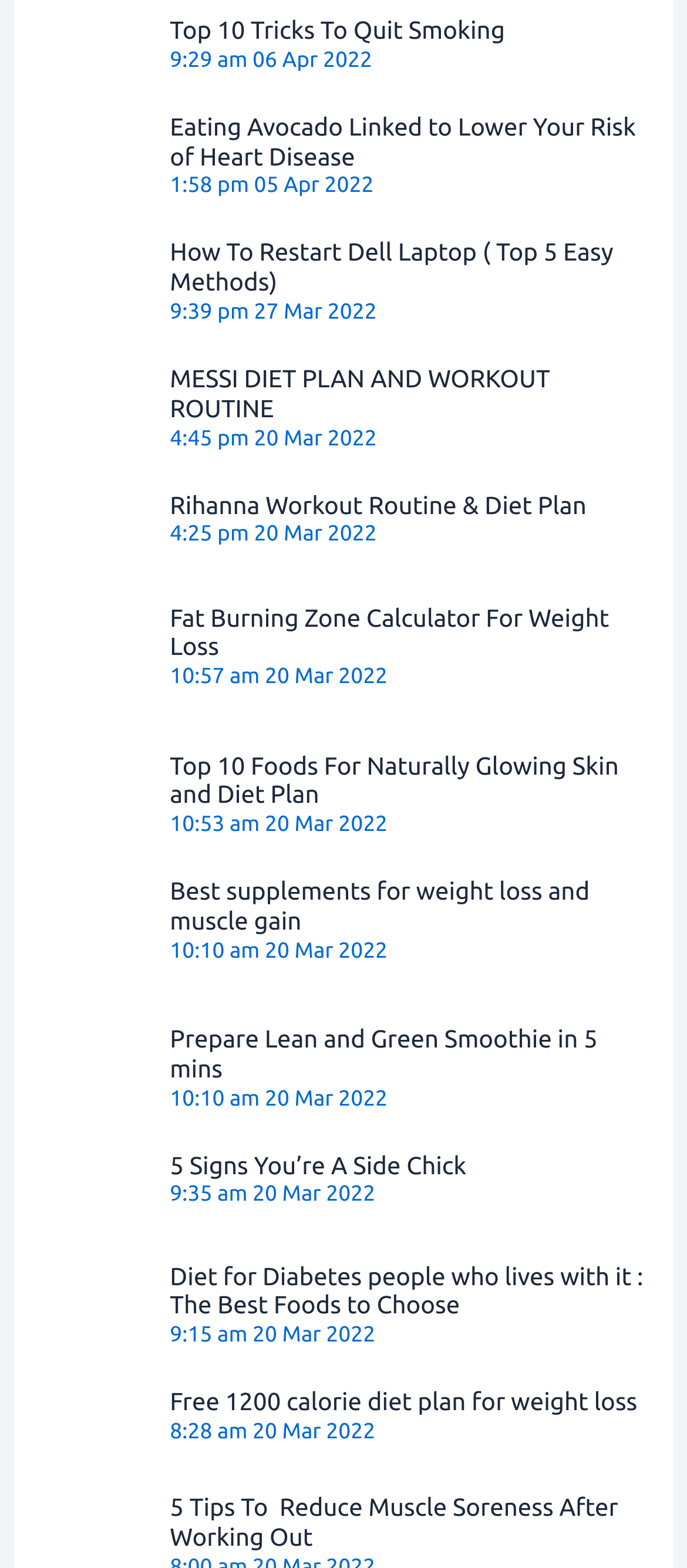Kindly provide the bounding box coordinates of the section you need to click on to fulfill the given instruction: "Check the Fat Burning Zone Calculator".

[0.247, 0.385, 0.887, 0.421]